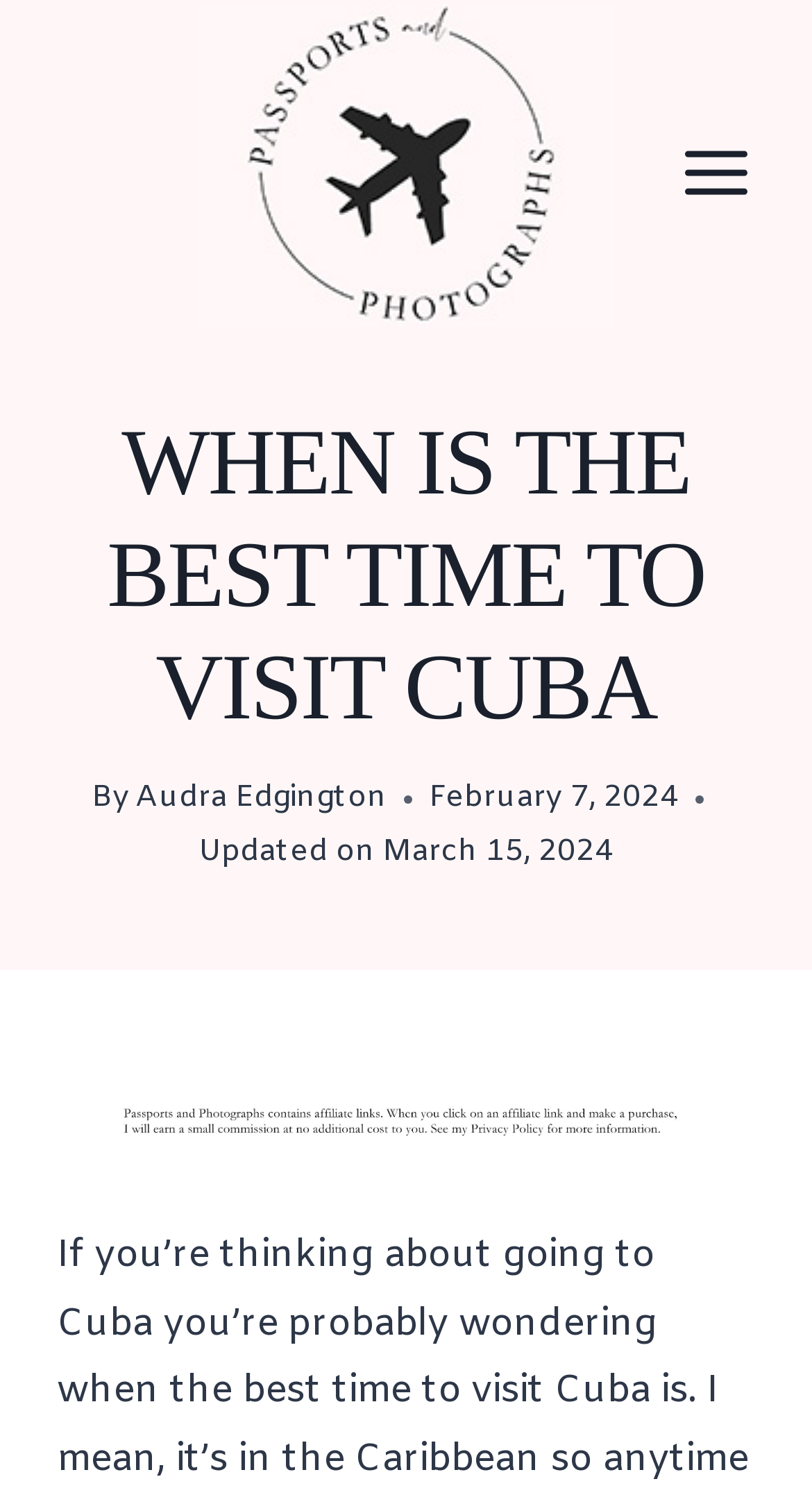Who wrote the article?
Look at the image and respond with a single word or a short phrase.

Audra Edgington